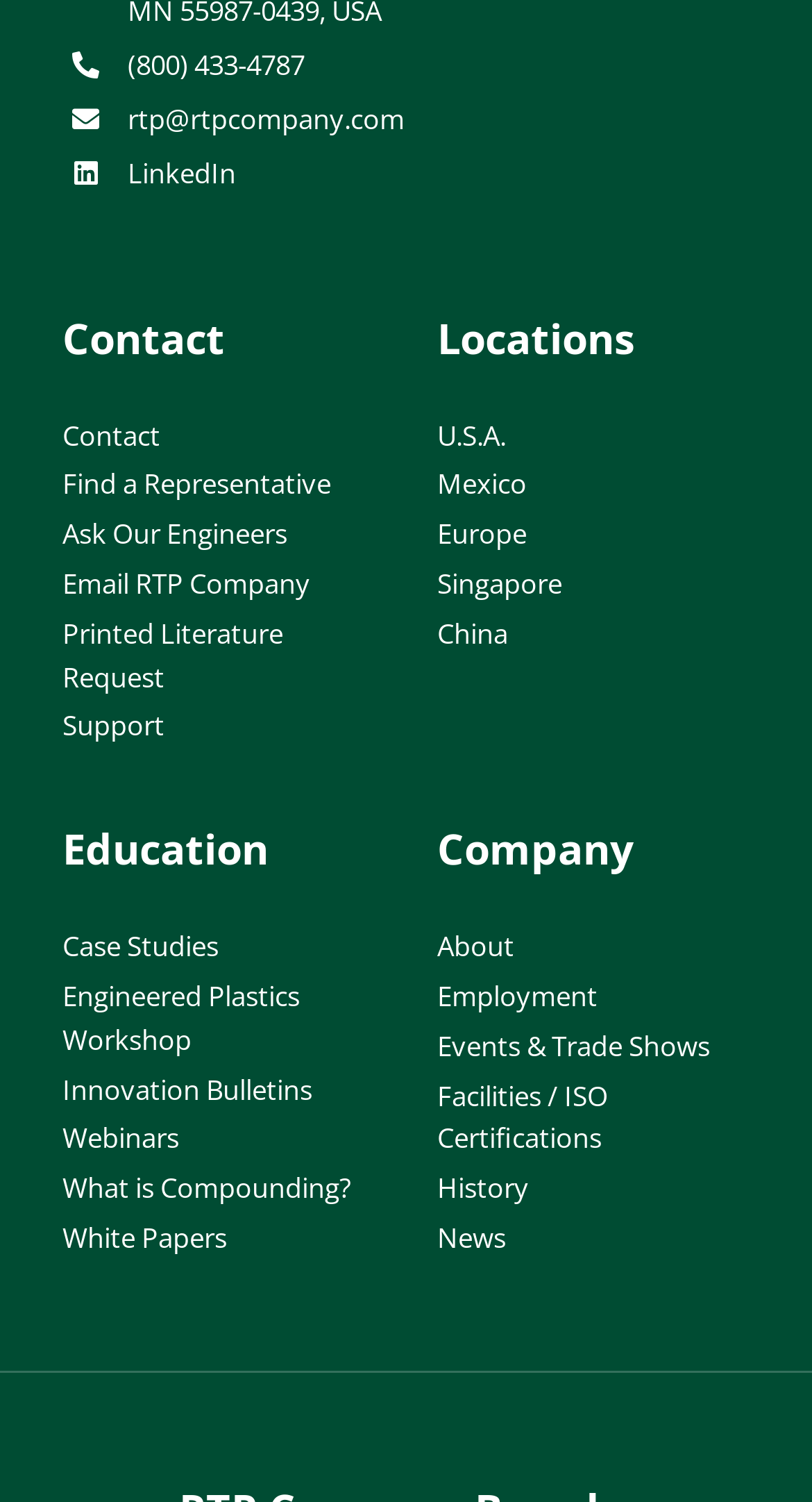Please determine the bounding box coordinates for the element with the description: "Europe".

[0.538, 0.341, 0.923, 0.374]